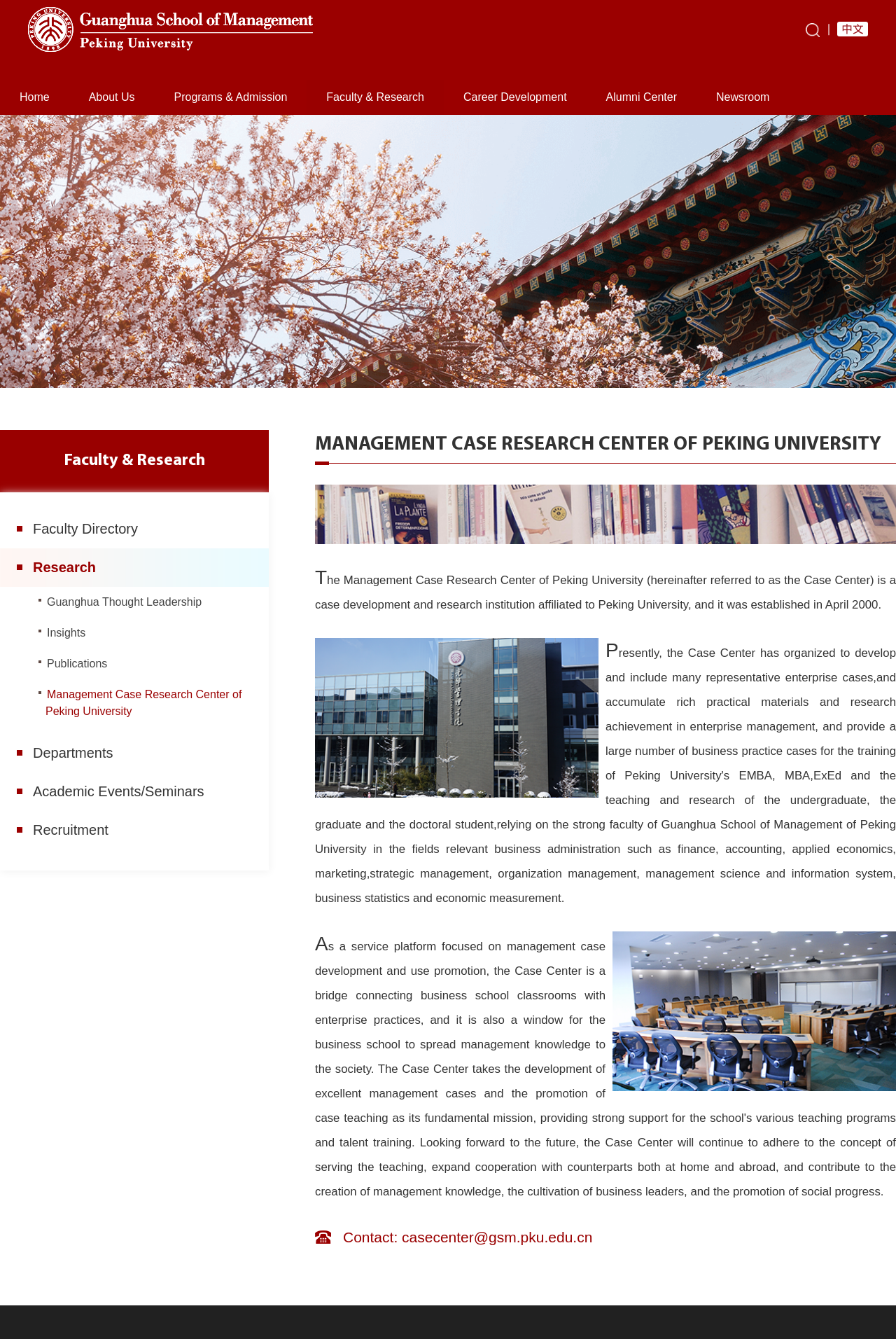Determine the bounding box coordinates for the area you should click to complete the following instruction: "learn about programs and admission".

[0.194, 0.068, 0.321, 0.077]